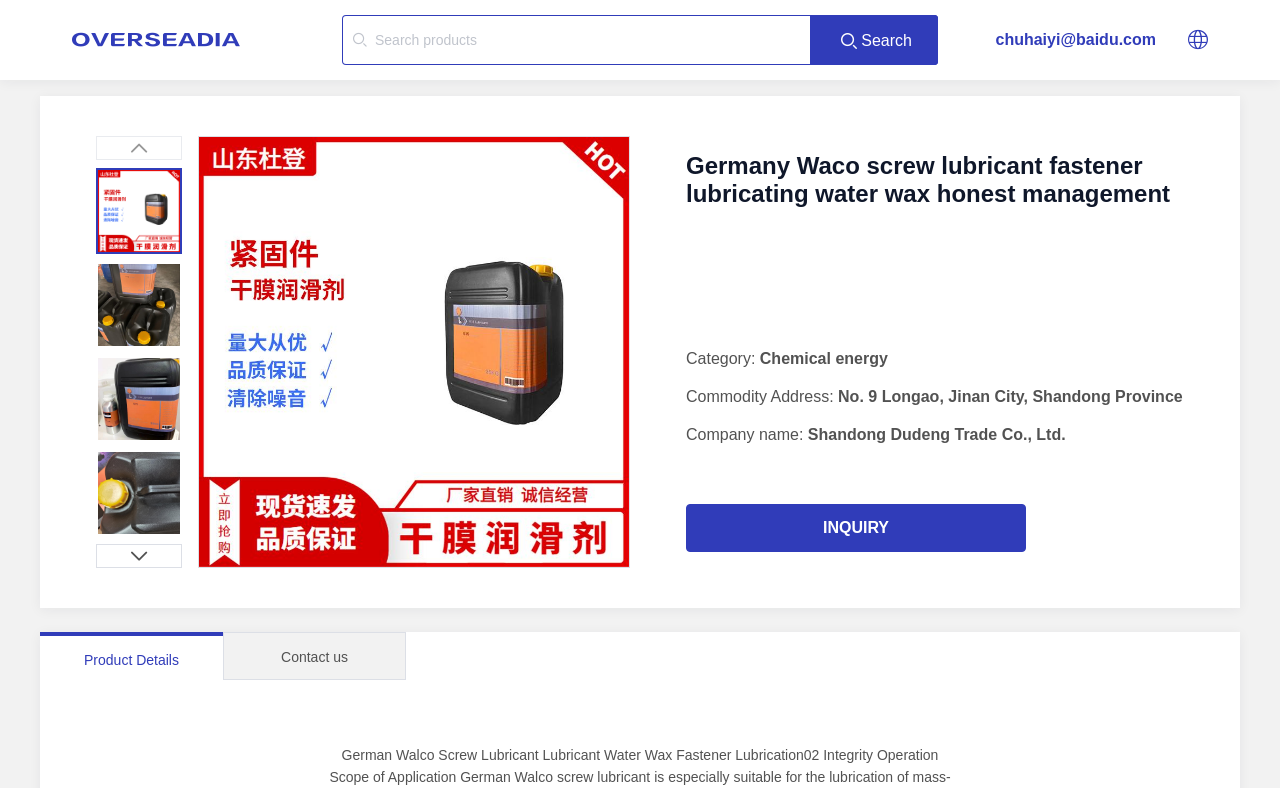What is the company name?
Analyze the image and provide a thorough answer to the question.

I found the company name by looking at the text elements on the webpage. Specifically, I found the text 'Company name:' and its corresponding value 'Shandong Dudeng Trade Co., Ltd.'.